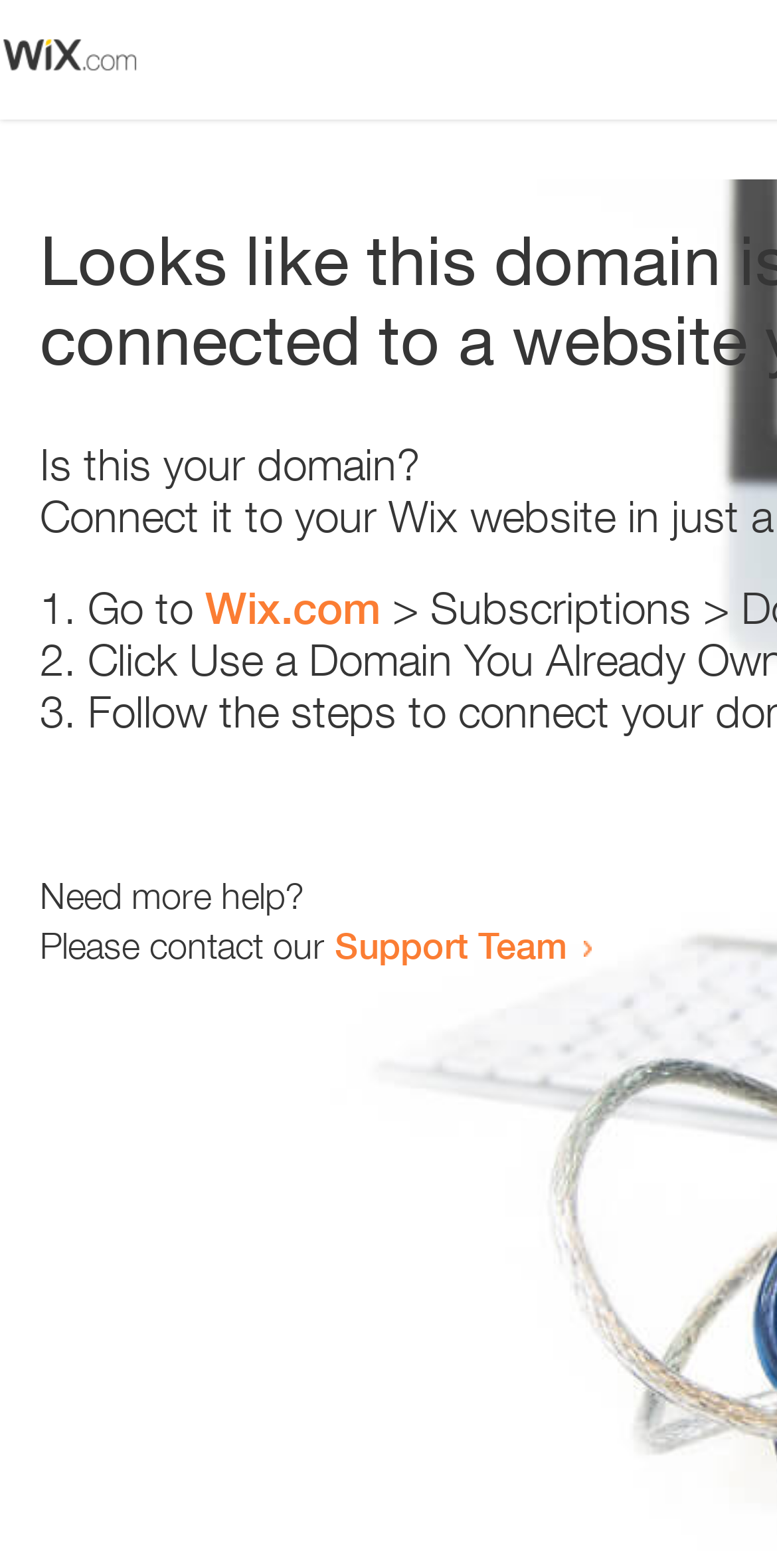Summarize the webpage with intricate details.

The webpage appears to be an error page, with a small image at the top left corner. Below the image, there is a heading that reads "Is this your domain?" centered on the page. 

Underneath the heading, there is a numbered list with three items. The first item starts with "1." and is followed by the text "Go to" and a link to "Wix.com". The second item starts with "2." and the third item starts with "3.", but their contents are not specified. 

At the bottom of the page, there is a section that provides additional help options. It starts with the text "Need more help?" and is followed by a sentence that reads "Please contact our". This sentence is completed with a link to the "Support Team".